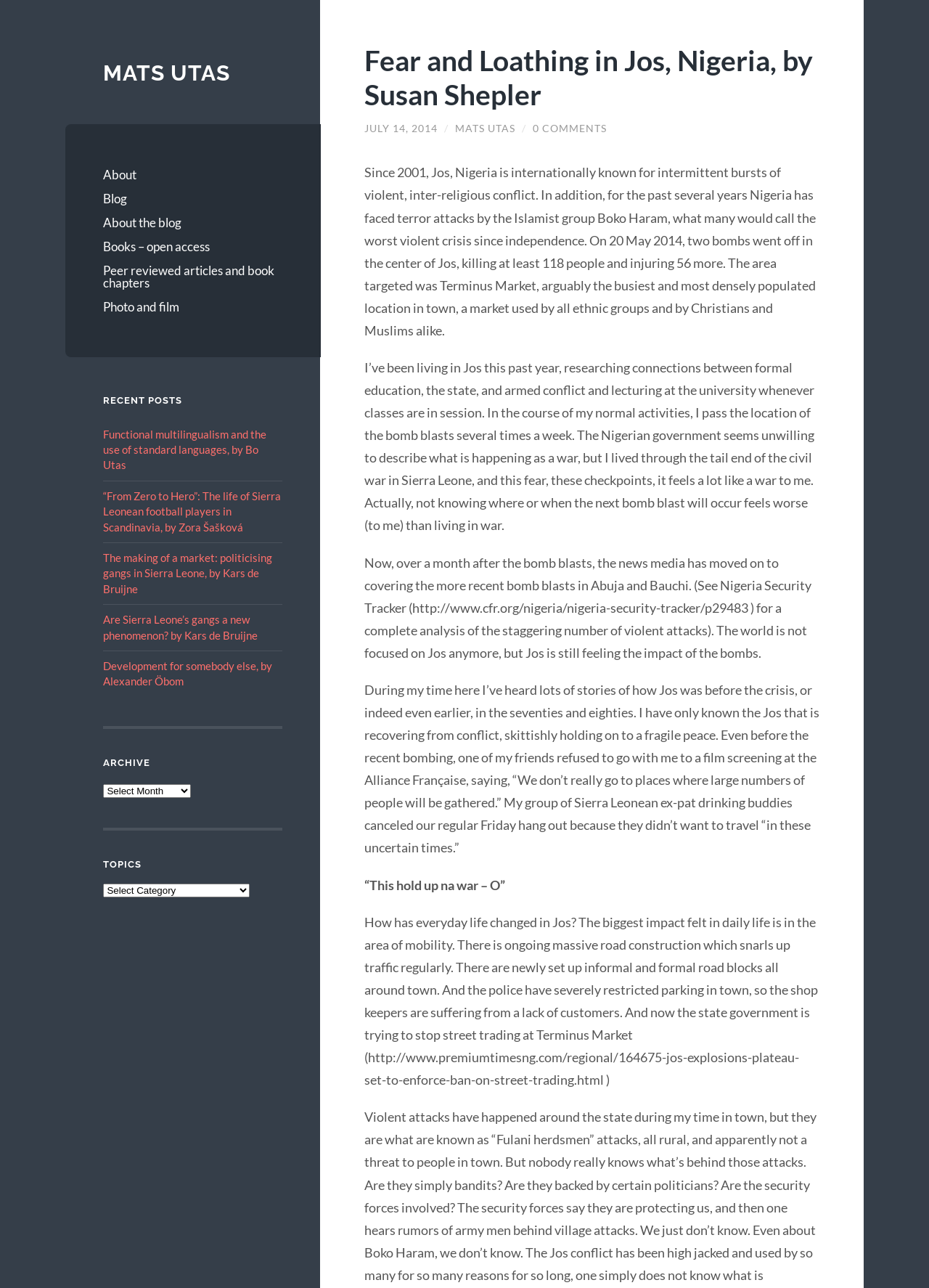Locate the bounding box coordinates of the element to click to perform the following action: 'Learn about the Tarot Card Encyclopedia'. The coordinates should be given as four float values between 0 and 1, in the form of [left, top, right, bottom].

None